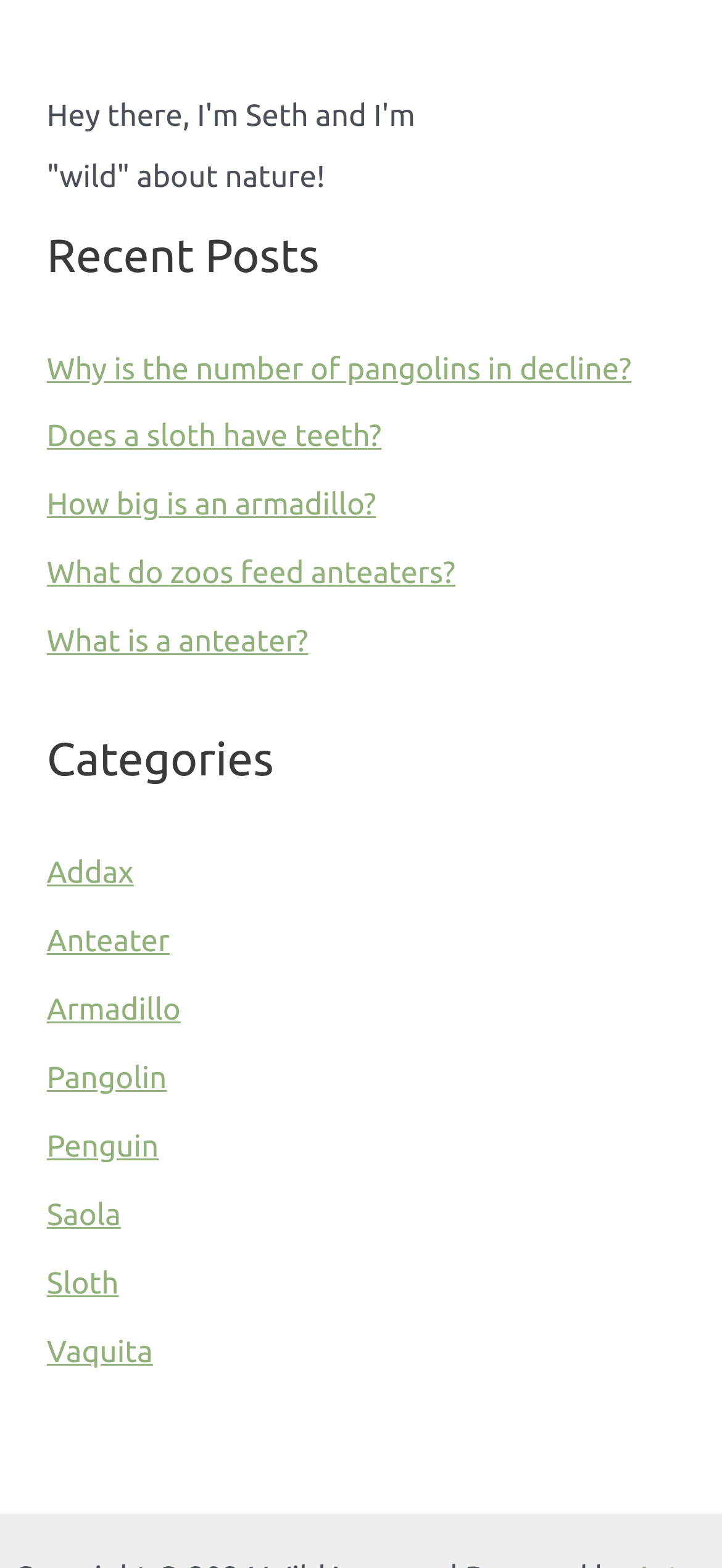Find and indicate the bounding box coordinates of the region you should select to follow the given instruction: "Discover why pangolin numbers are declining".

[0.065, 0.225, 0.875, 0.246]